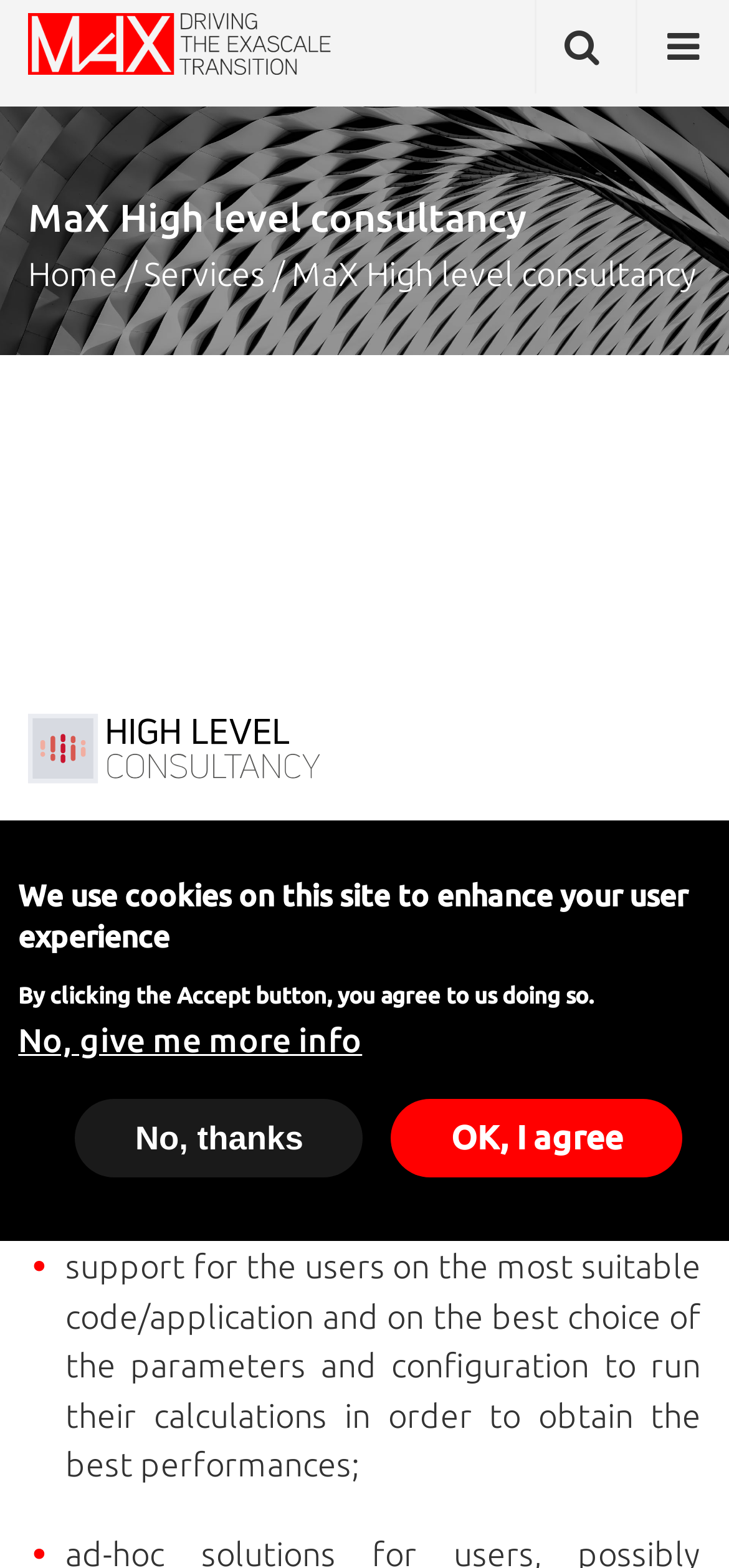How many links are there in the top navigation bar?
Respond to the question with a well-detailed and thorough answer.

The top navigation bar contains three links: 'Home', 'Services', and two icons represented by '' and ''. These links can be found by examining the link elements with their corresponding bounding box coordinates.